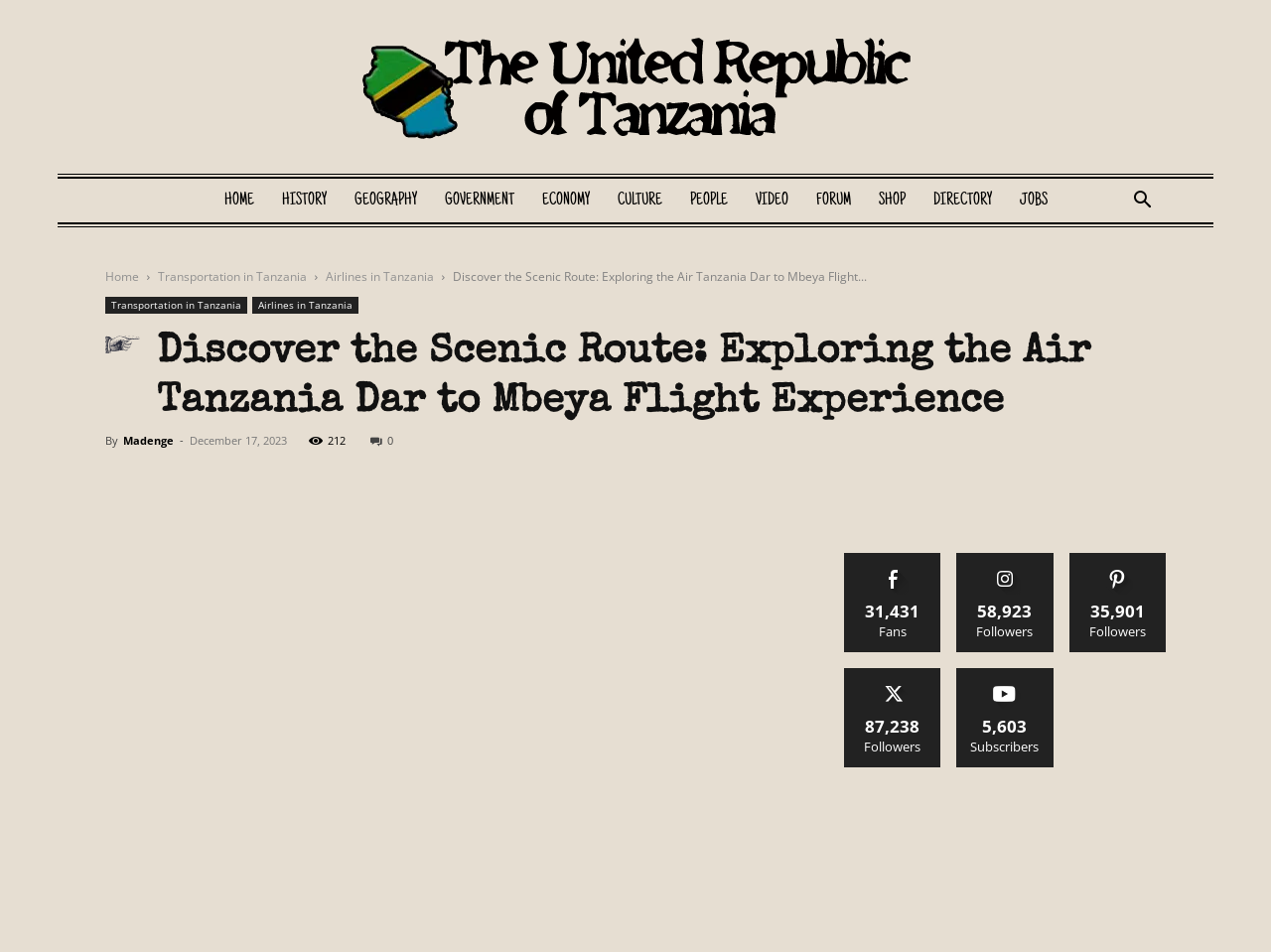Give the bounding box coordinates for the element described by: "Airlines in Tanzania".

[0.256, 0.282, 0.341, 0.299]